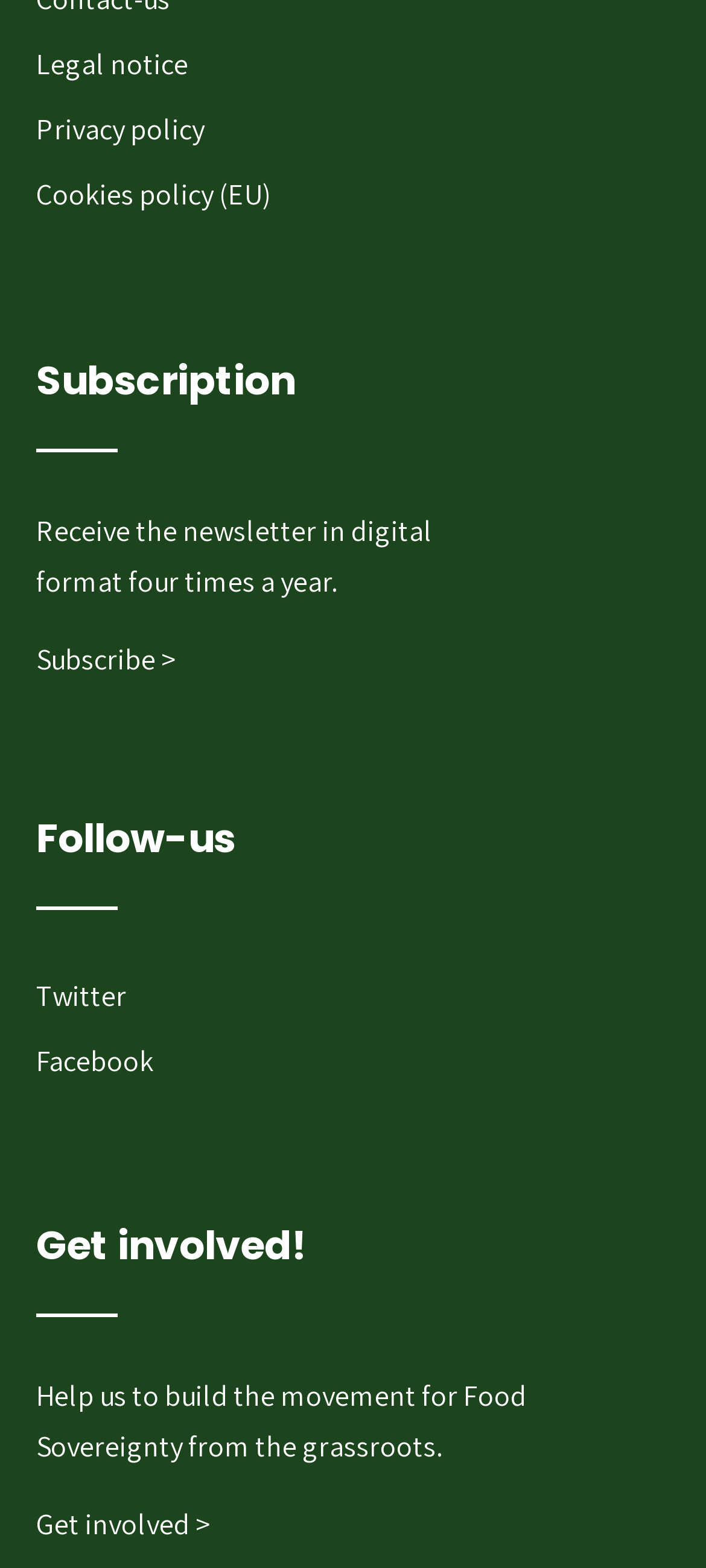Please provide a brief answer to the question using only one word or phrase: 
What is the position of the 'Get involved!' heading?

at the bottom of the page